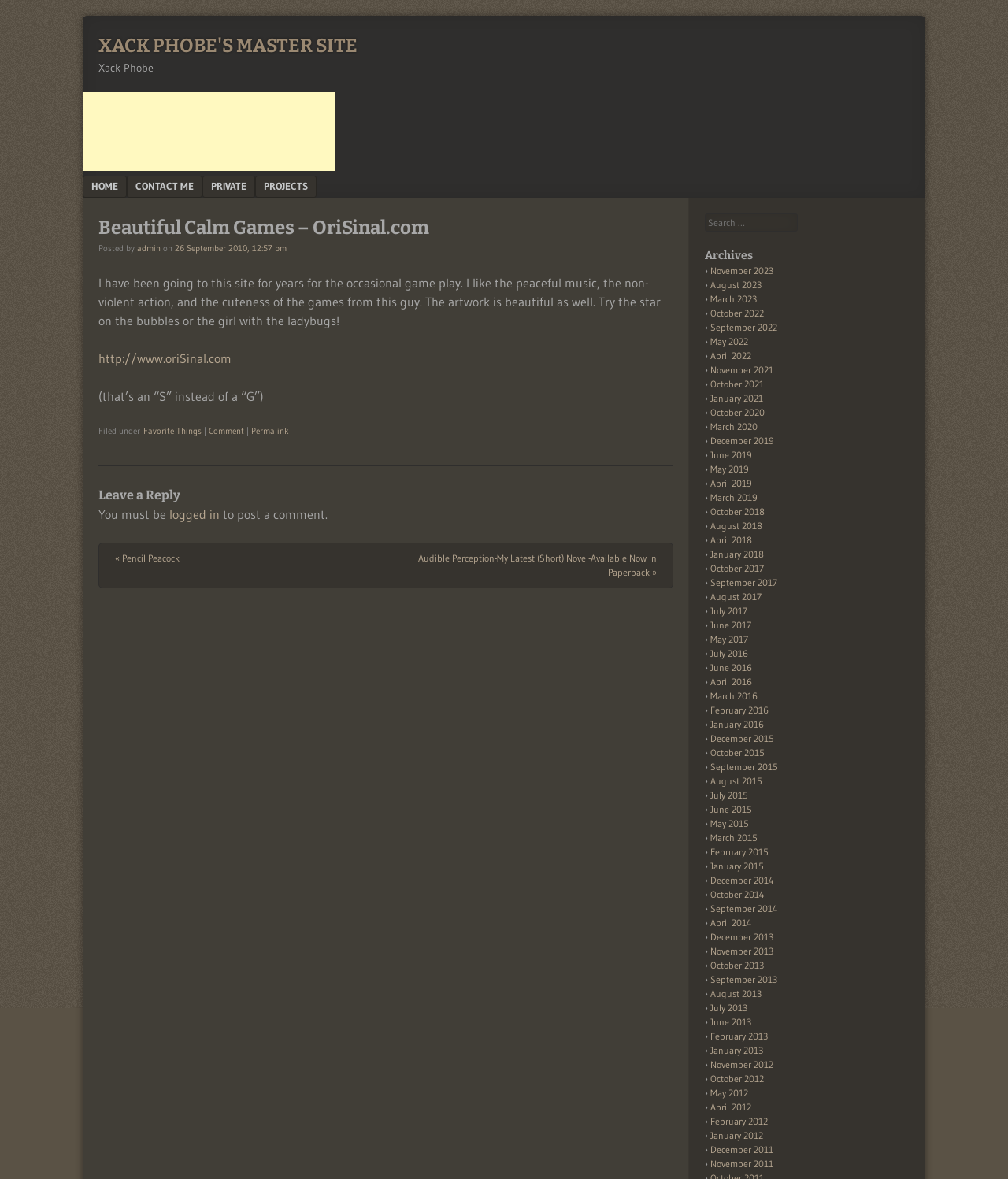Answer with a single word or phrase: 
What is the purpose of the 'Search' box?

To search the website